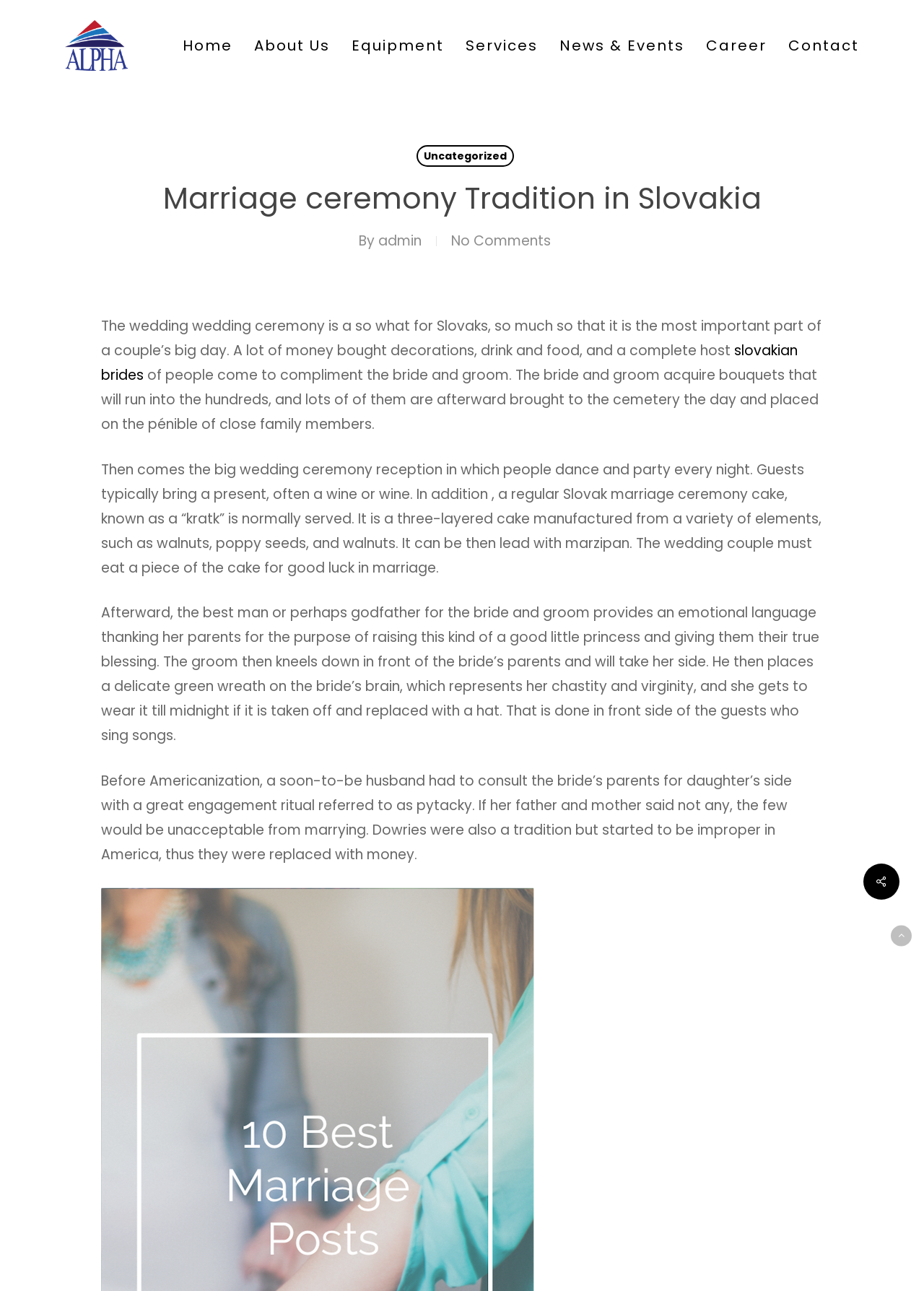Please identify the bounding box coordinates of the clickable area that will fulfill the following instruction: "Contact Alpha Integrated Energy Services". The coordinates should be in the format of four float numbers between 0 and 1, i.e., [left, top, right, bottom].

[0.841, 0.027, 0.93, 0.044]